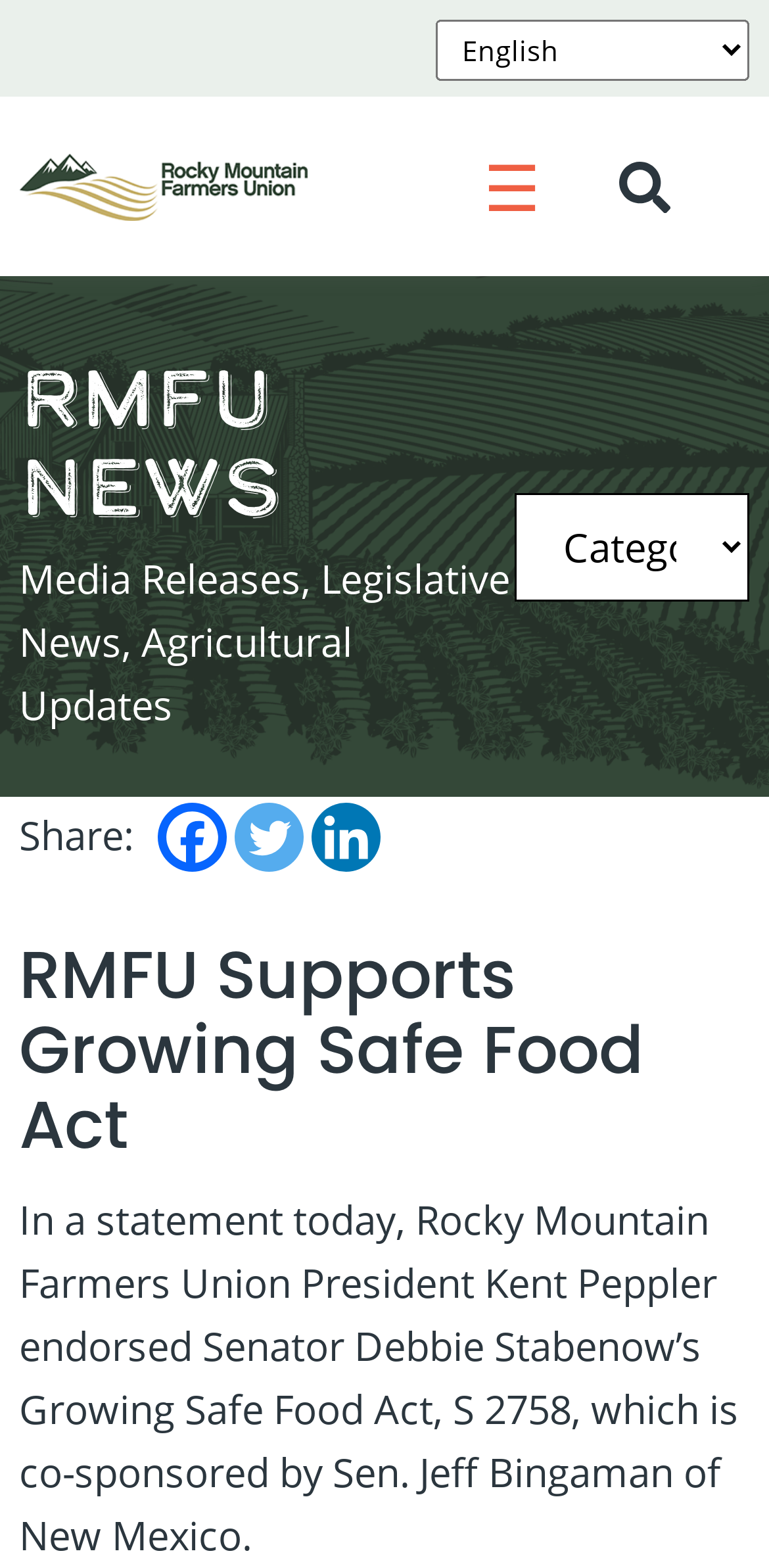Determine the bounding box coordinates of the area to click in order to meet this instruction: "Click on ☰".

[0.629, 0.087, 0.703, 0.151]